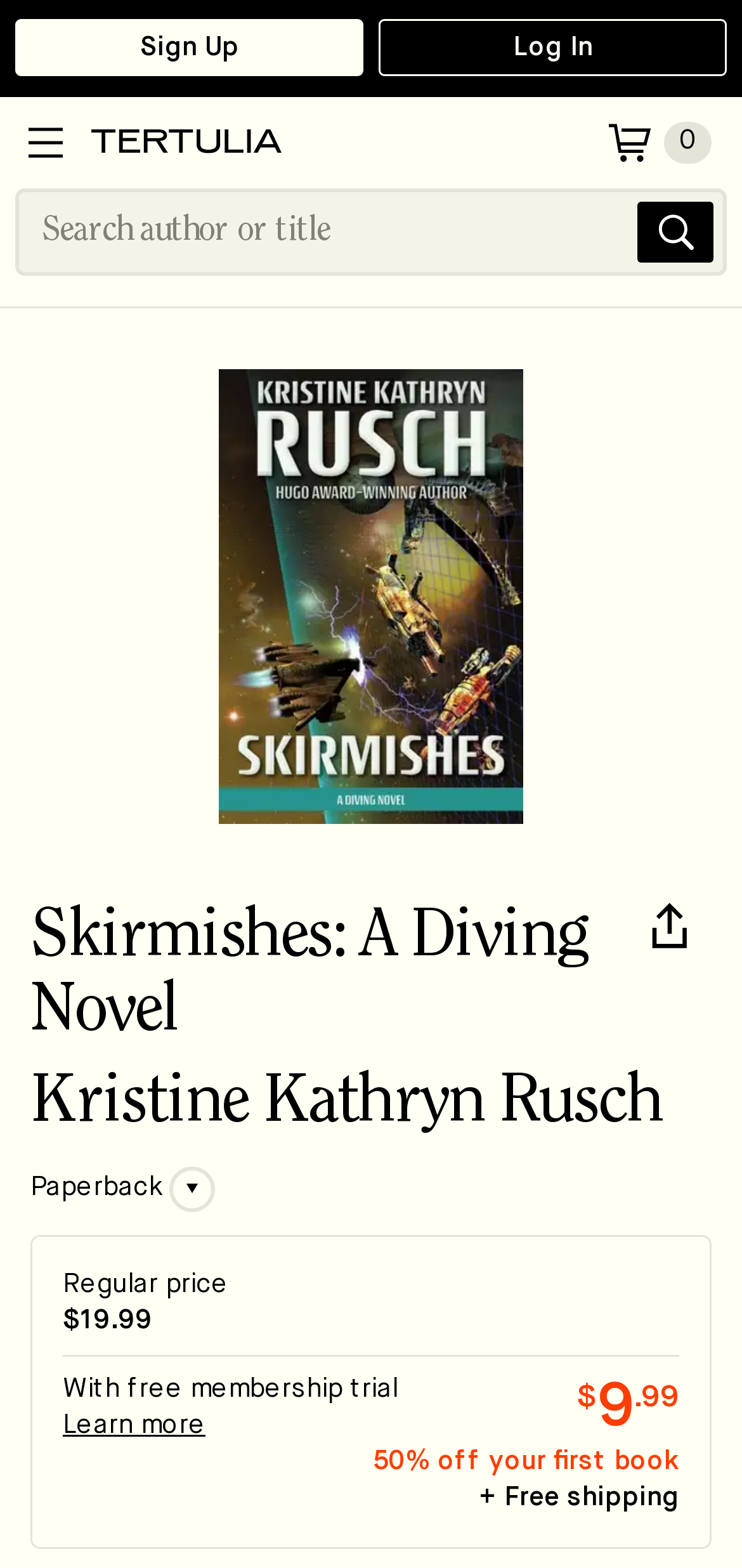Find the bounding box coordinates for the area that should be clicked to accomplish the instruction: "Adjust product quantity".

None